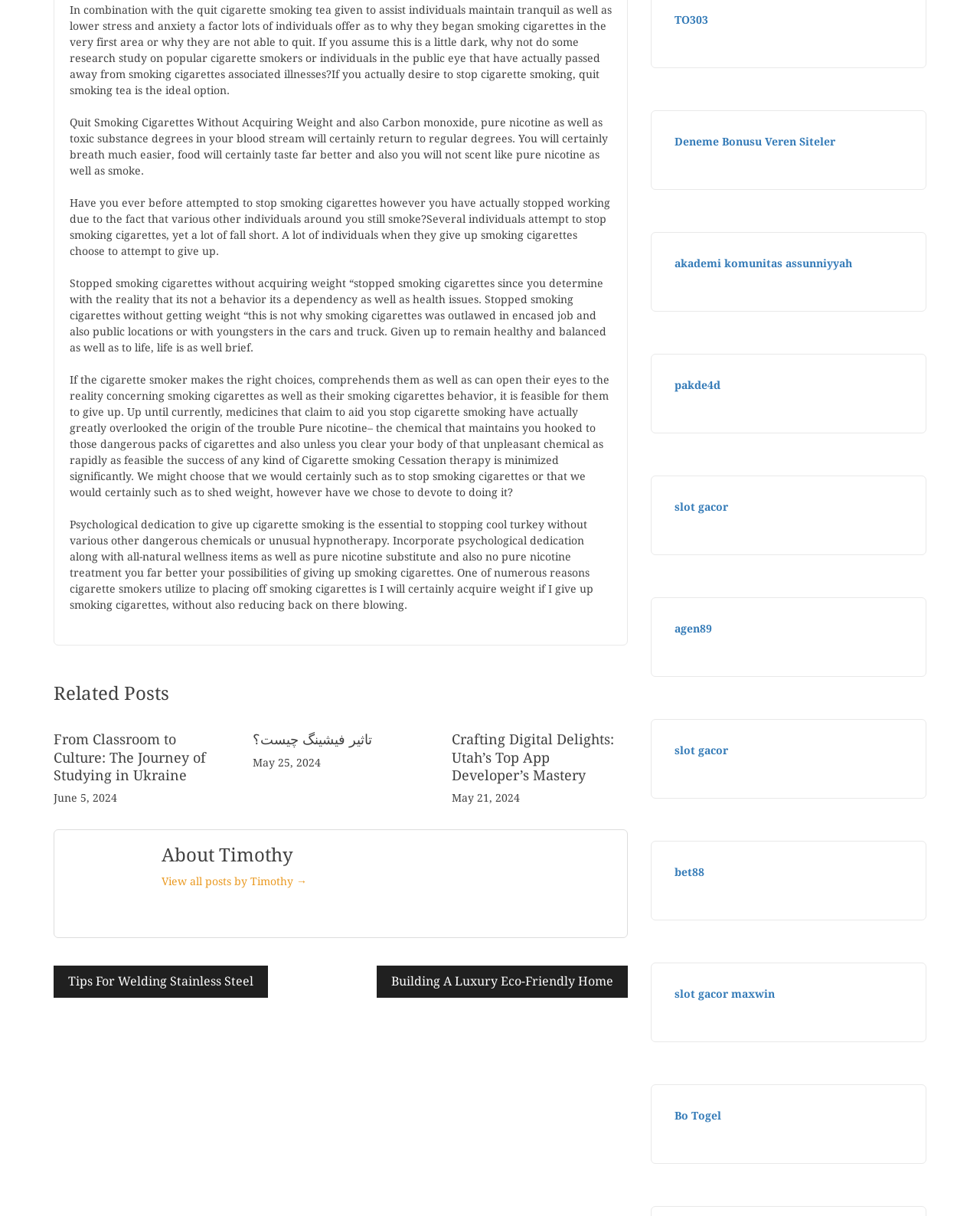Please specify the bounding box coordinates of the clickable region necessary for completing the following instruction: "View all posts by Timothy". The coordinates must consist of four float numbers between 0 and 1, i.e., [left, top, right, bottom].

[0.165, 0.72, 0.313, 0.73]